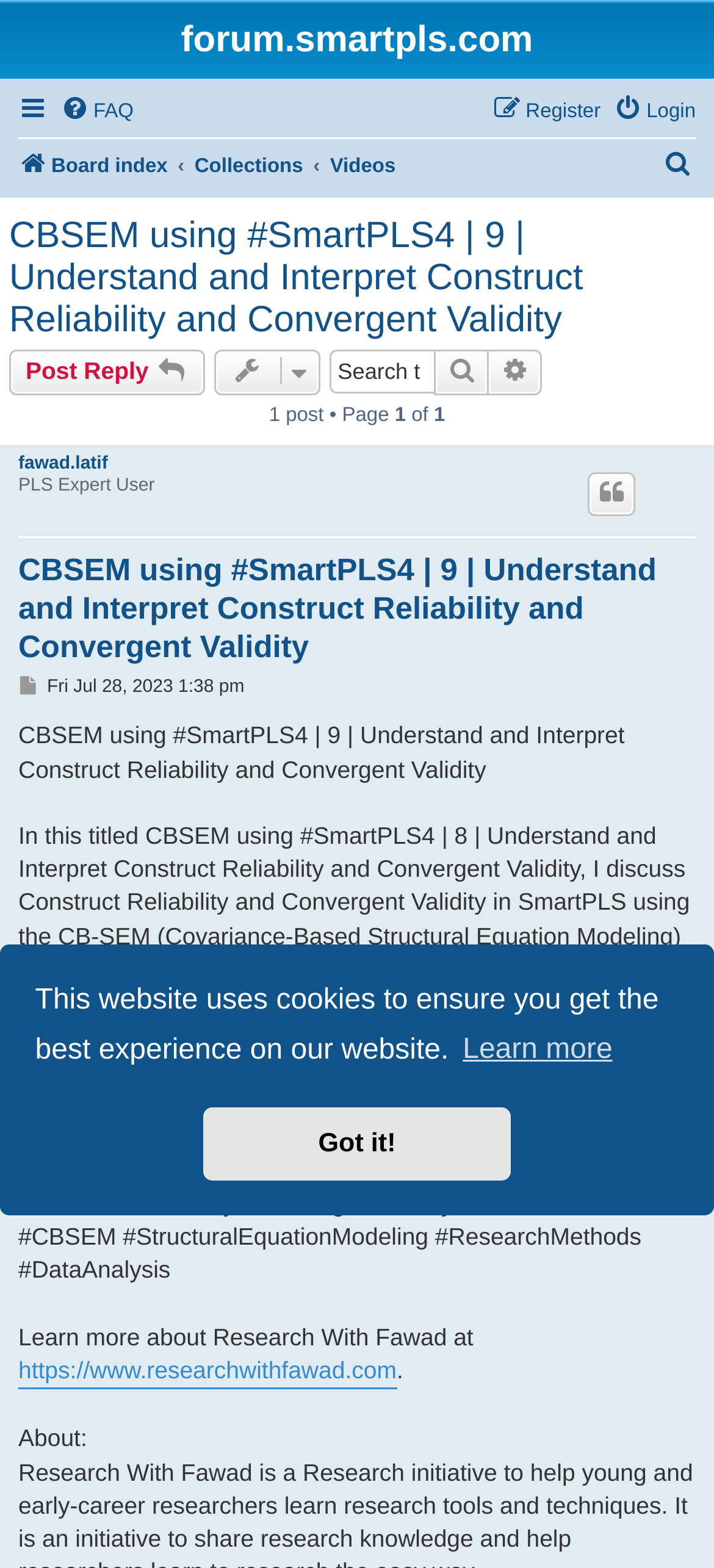Show me the bounding box coordinates of the clickable region to achieve the task as per the instruction: "Quote a post".

[0.823, 0.301, 0.89, 0.329]